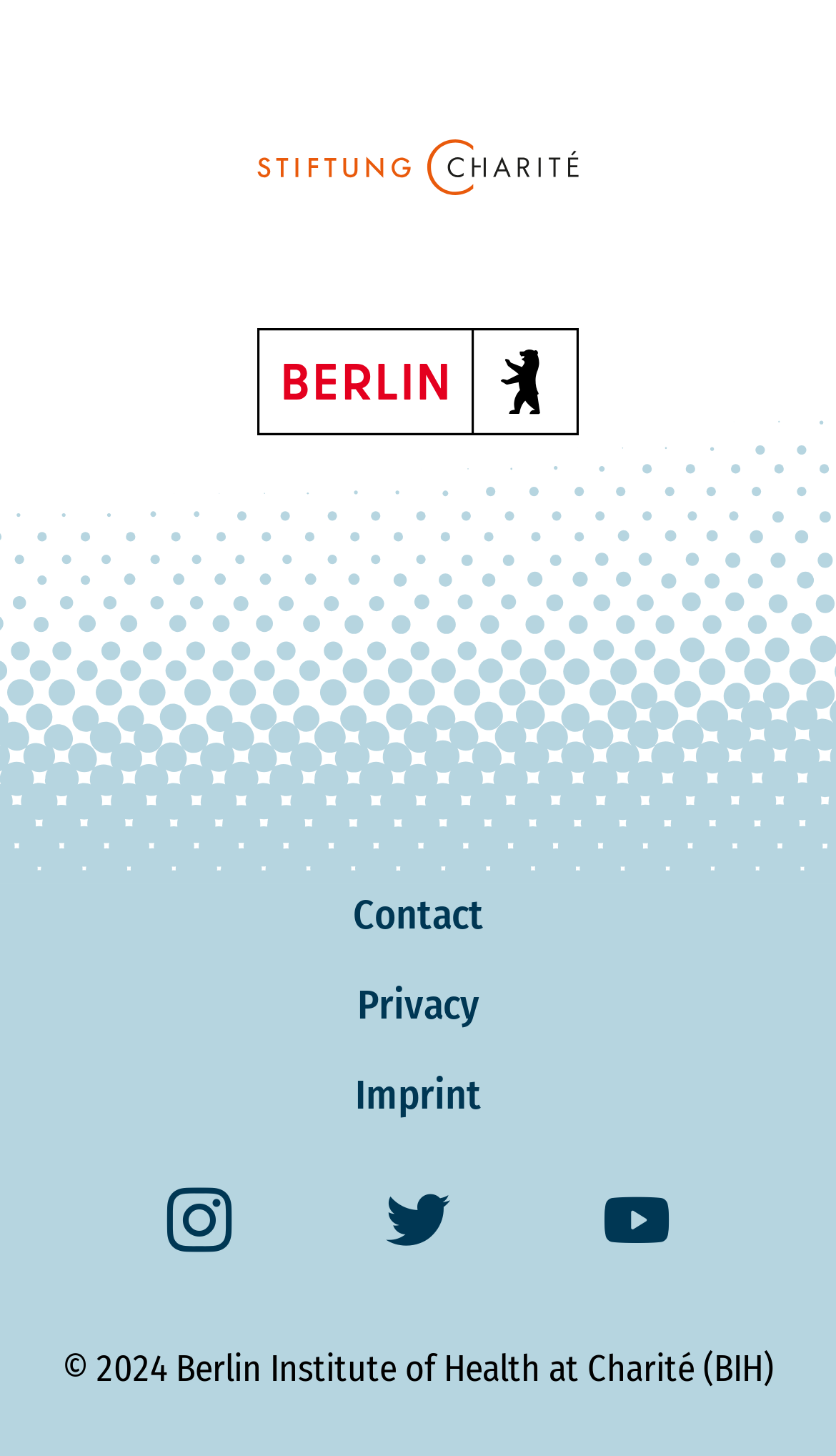Please predict the bounding box coordinates of the element's region where a click is necessary to complete the following instruction: "Visit BIH on Twitter". The coordinates should be represented by four float numbers between 0 and 1, i.e., [left, top, right, bottom].

[0.462, 0.831, 0.538, 0.865]